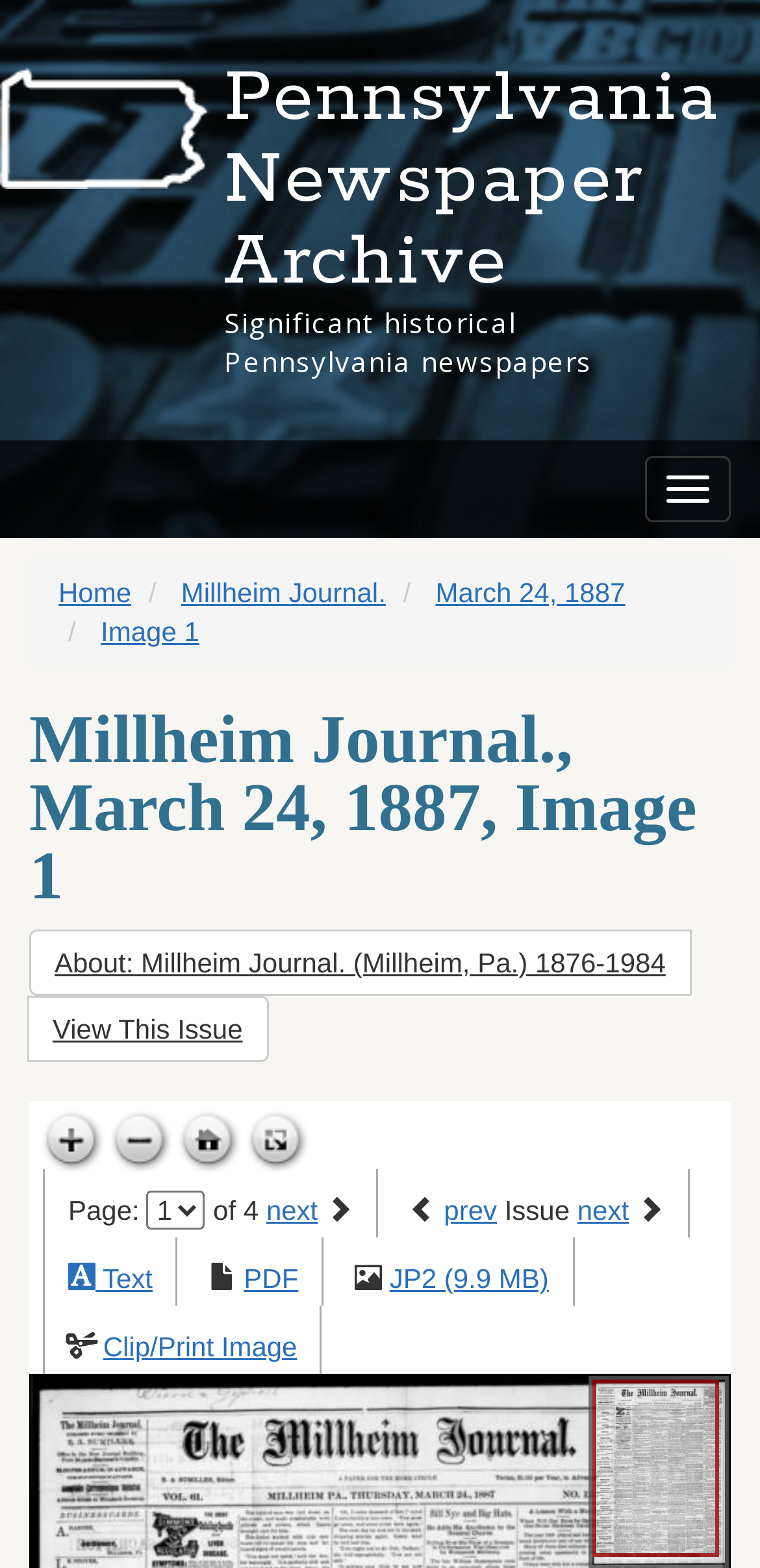Determine the bounding box coordinates of the clickable element to achieve the following action: 'Zoom in'. Provide the coordinates as four float values between 0 and 1, formatted as [left, top, right, bottom].

[0.047, 0.707, 0.137, 0.749]